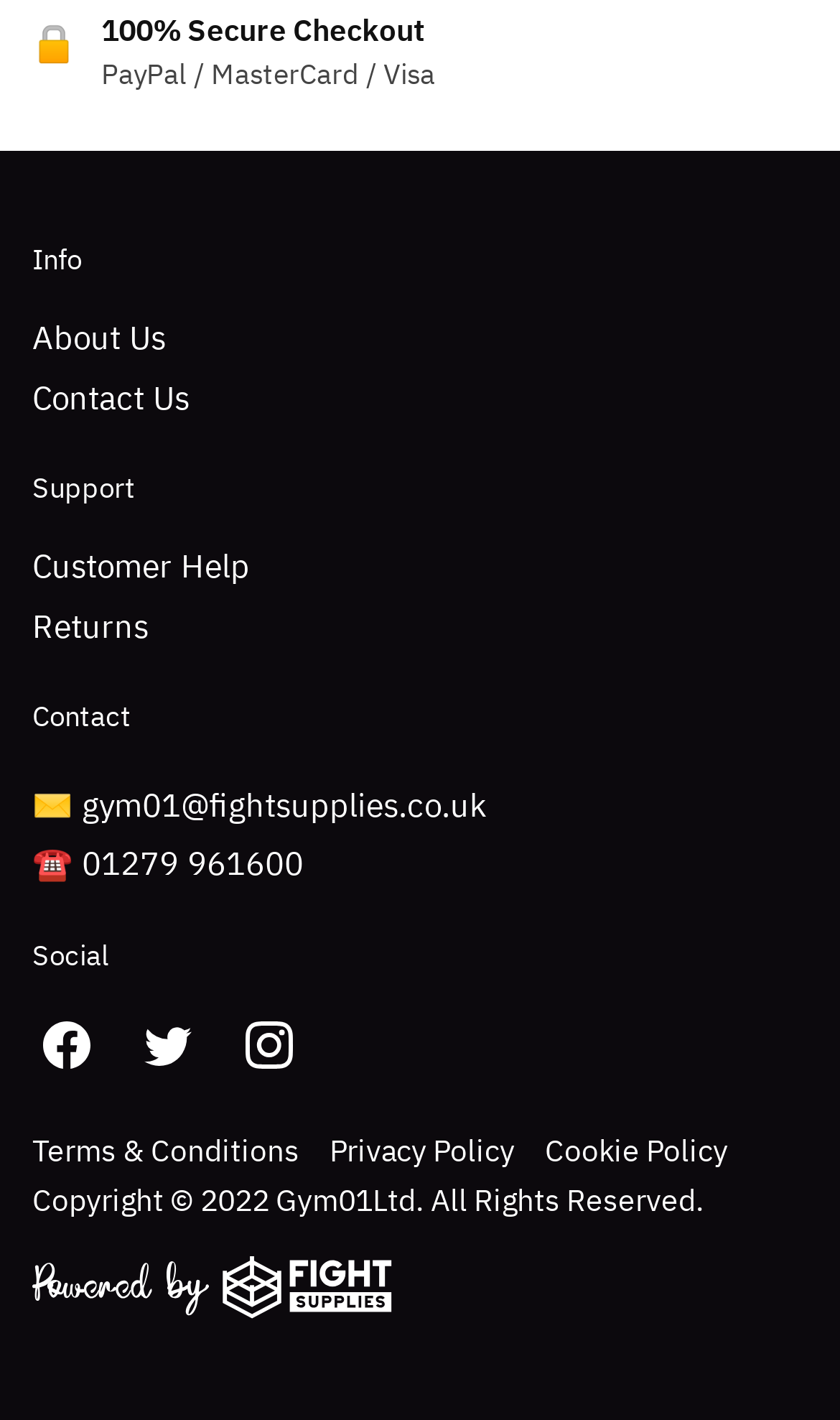Respond to the following question with a brief word or phrase:
What is the contact email address?

gym01@fightsupplies.co.uk